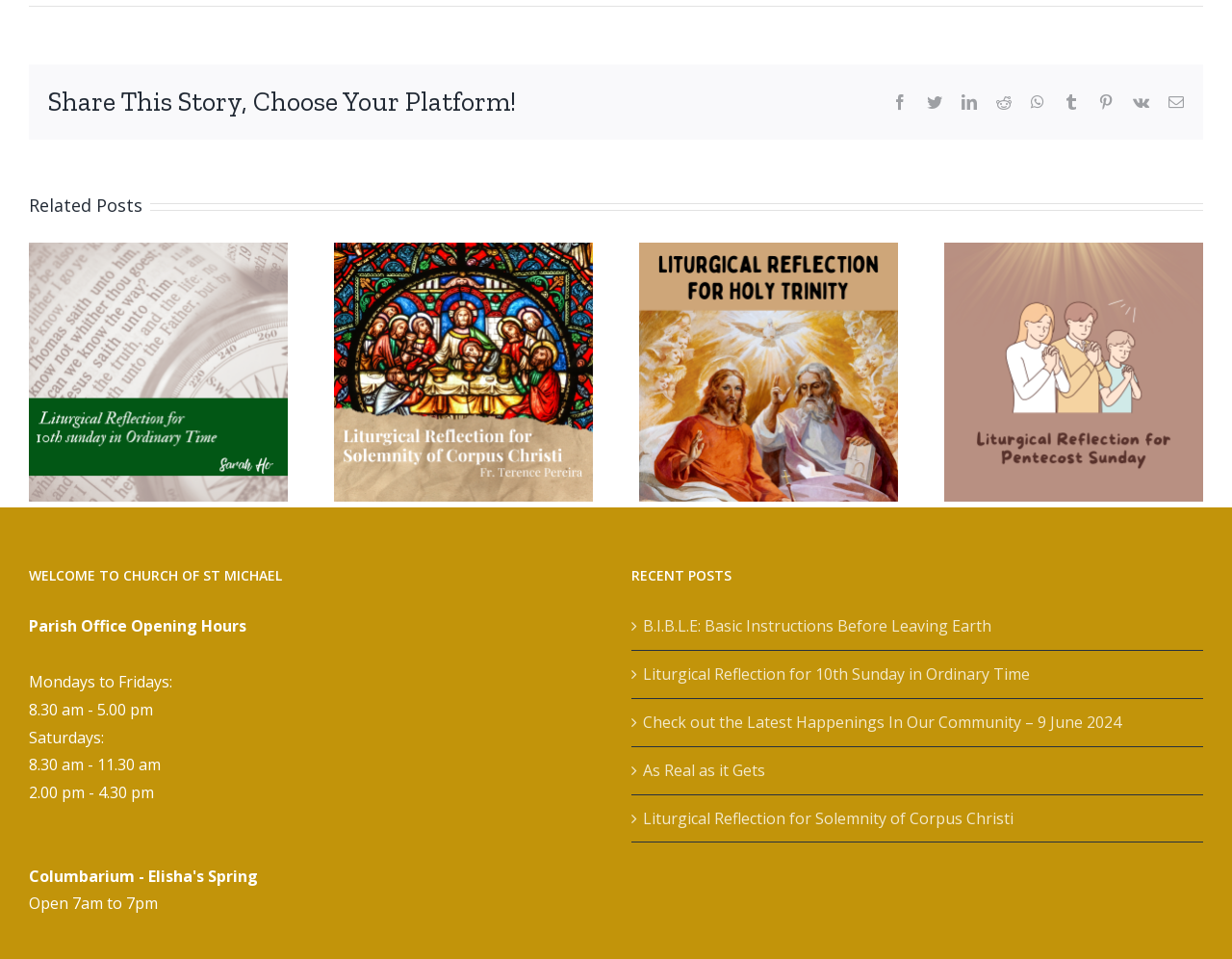What is the purpose of the social media links?
Refer to the image and answer the question using a single word or phrase.

Share the story